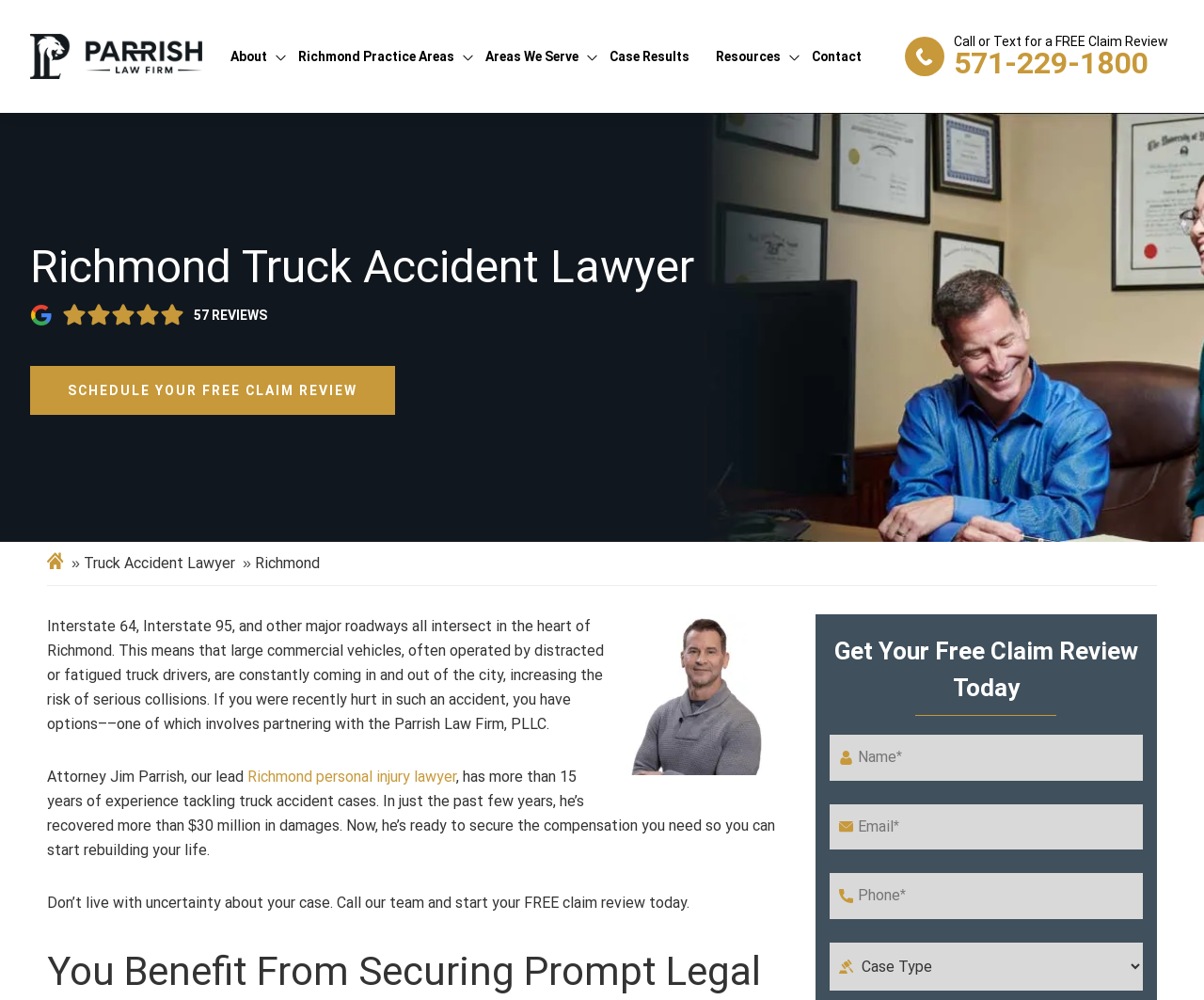Please locate the bounding box coordinates of the region I need to click to follow this instruction: "Click the About link".

[0.192, 0.021, 0.222, 0.092]